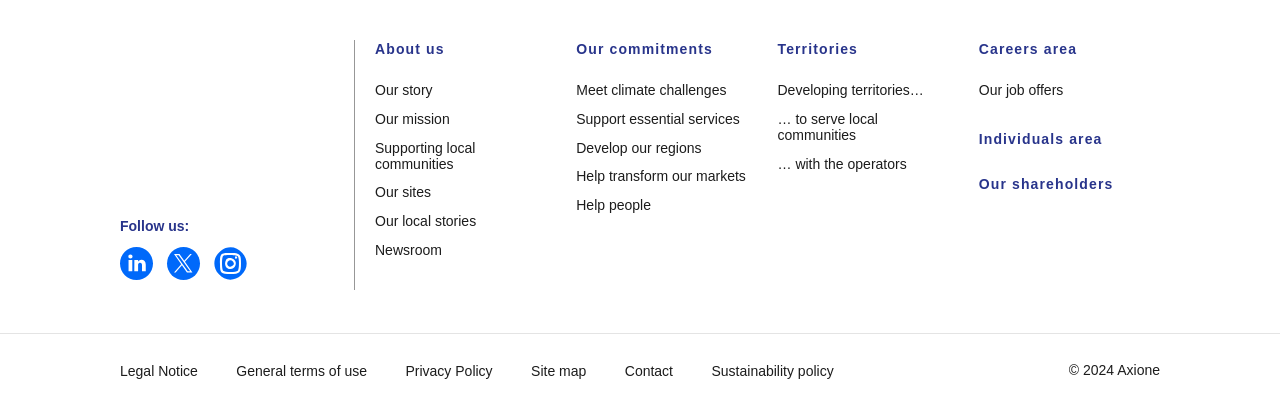Identify the coordinates of the bounding box for the element described below: "Site map". Return the coordinates as four float numbers between 0 and 1: [left, top, right, bottom].

[0.415, 0.873, 0.458, 0.911]